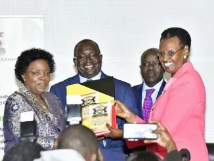How many individuals are in the image?
Give a one-word or short phrase answer based on the image.

Four